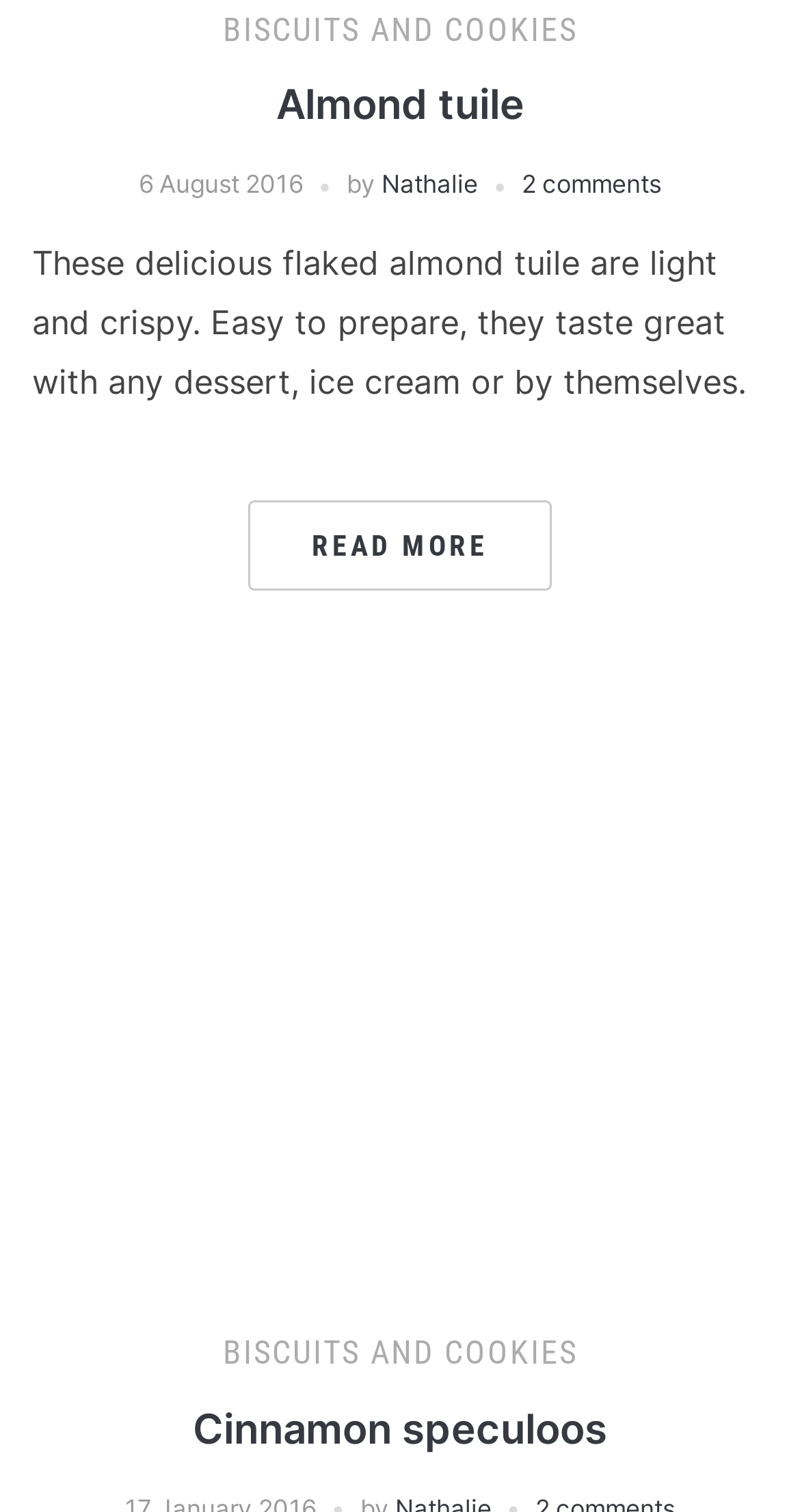How many comments are on the article 'Almond tuile'?
Based on the image, answer the question with a single word or brief phrase.

2